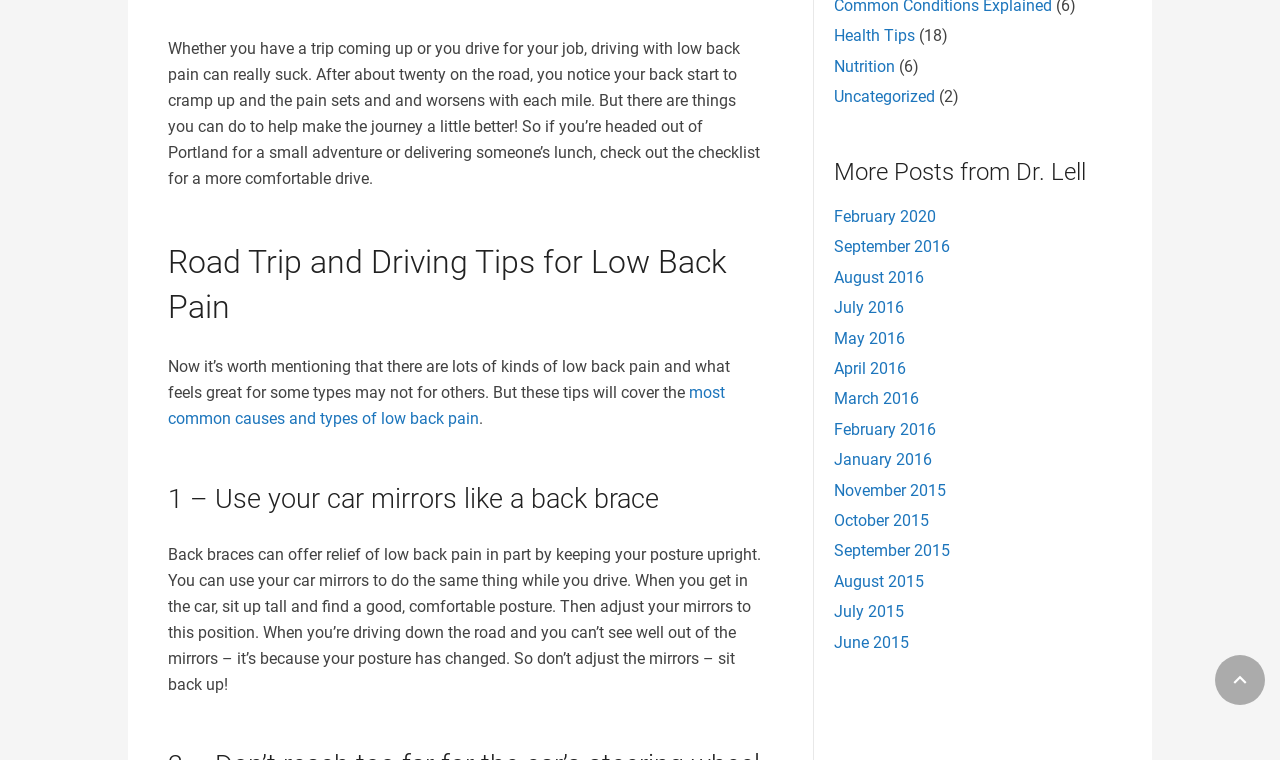Given the description of a UI element: "Uncategorized", identify the bounding box coordinates of the matching element in the webpage screenshot.

[0.652, 0.115, 0.731, 0.14]